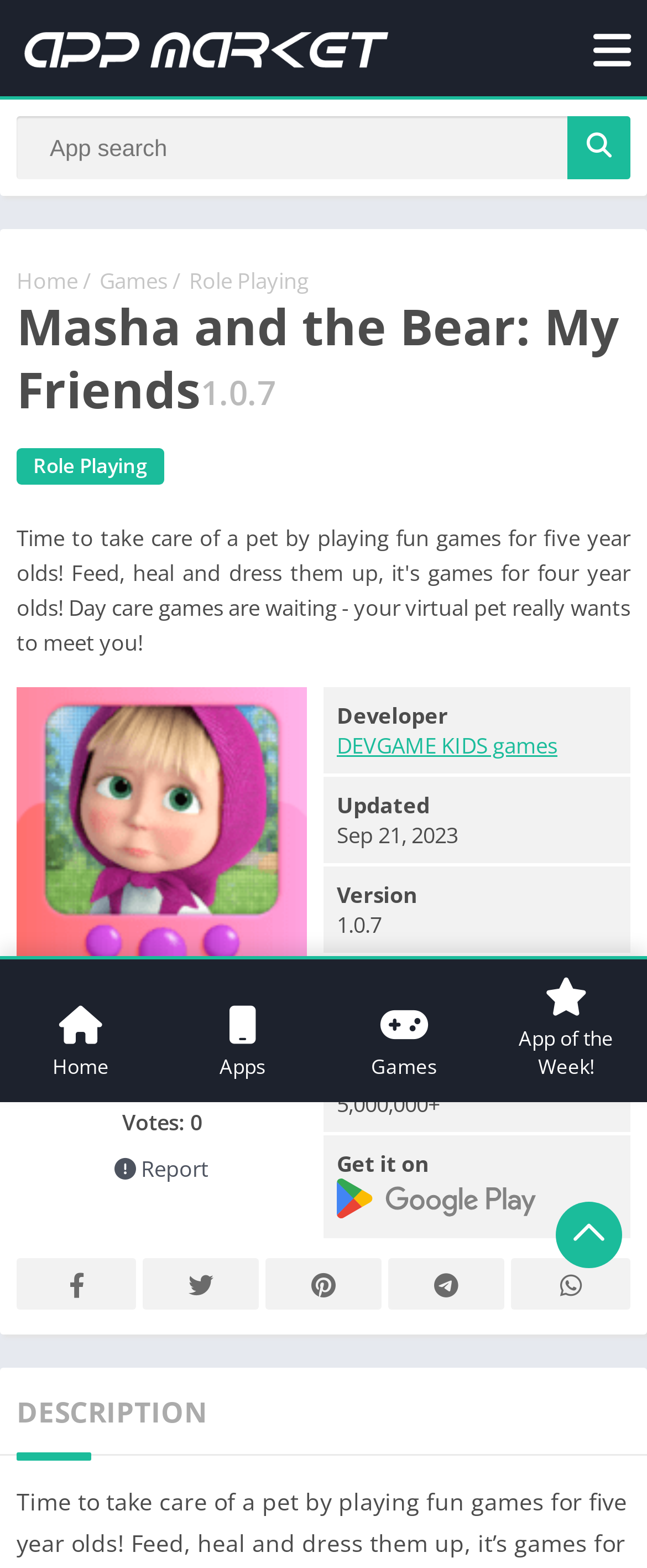Where can the app be downloaded from?
Using the image as a reference, answer the question with a short word or phrase.

Google Play